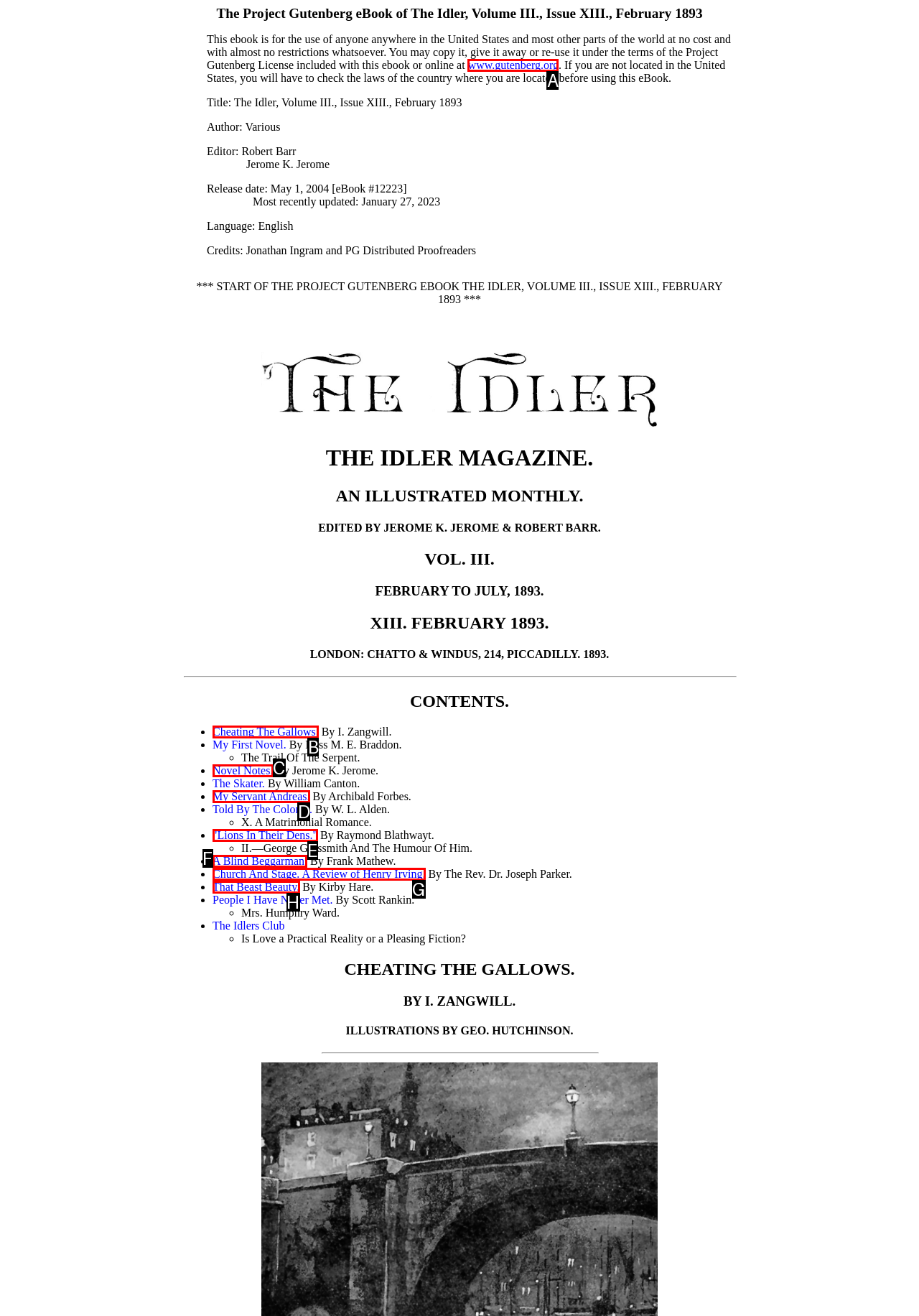Select the HTML element that corresponds to the description: www.gutenberg.org
Reply with the letter of the correct option from the given choices.

A